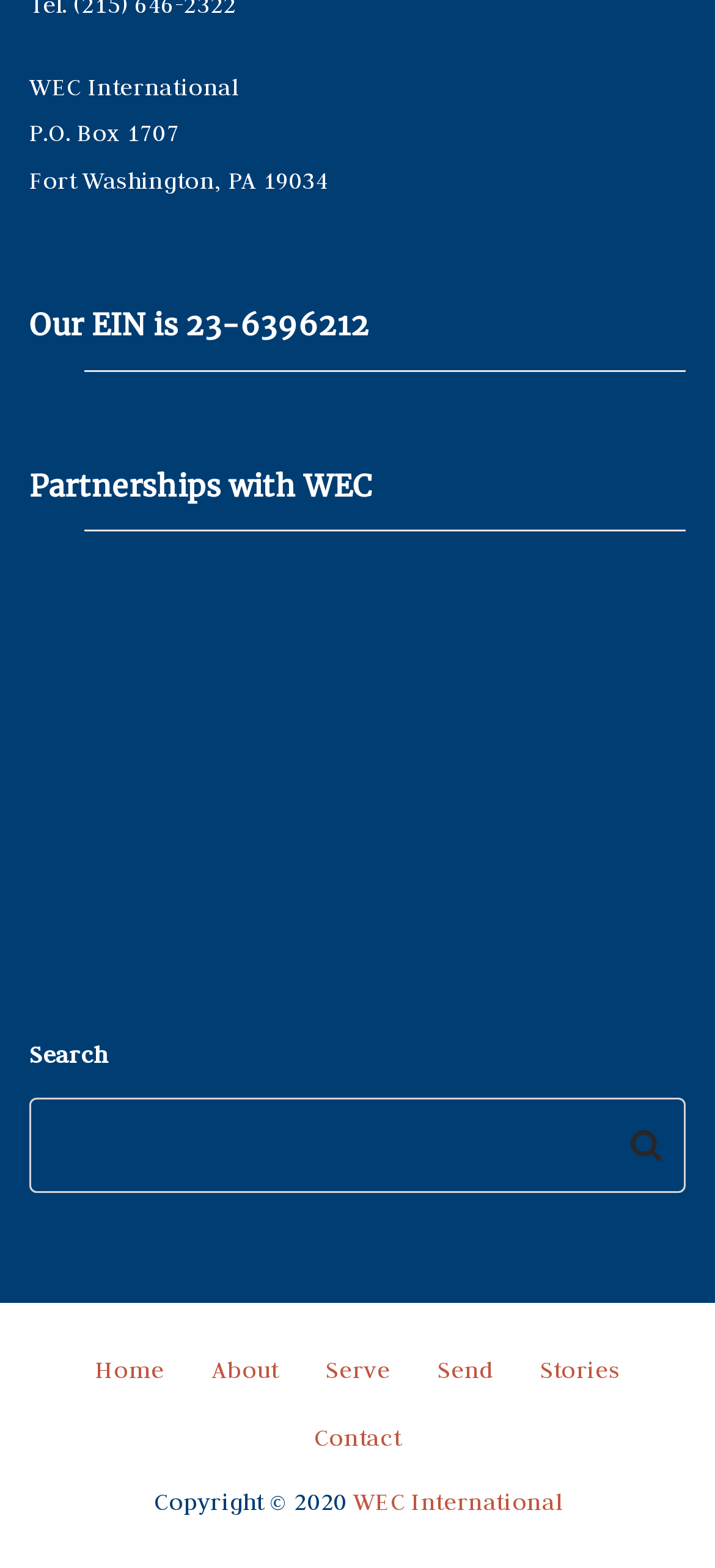Identify the bounding box of the UI element that matches this description: "Stories".

[0.738, 0.859, 0.885, 0.888]